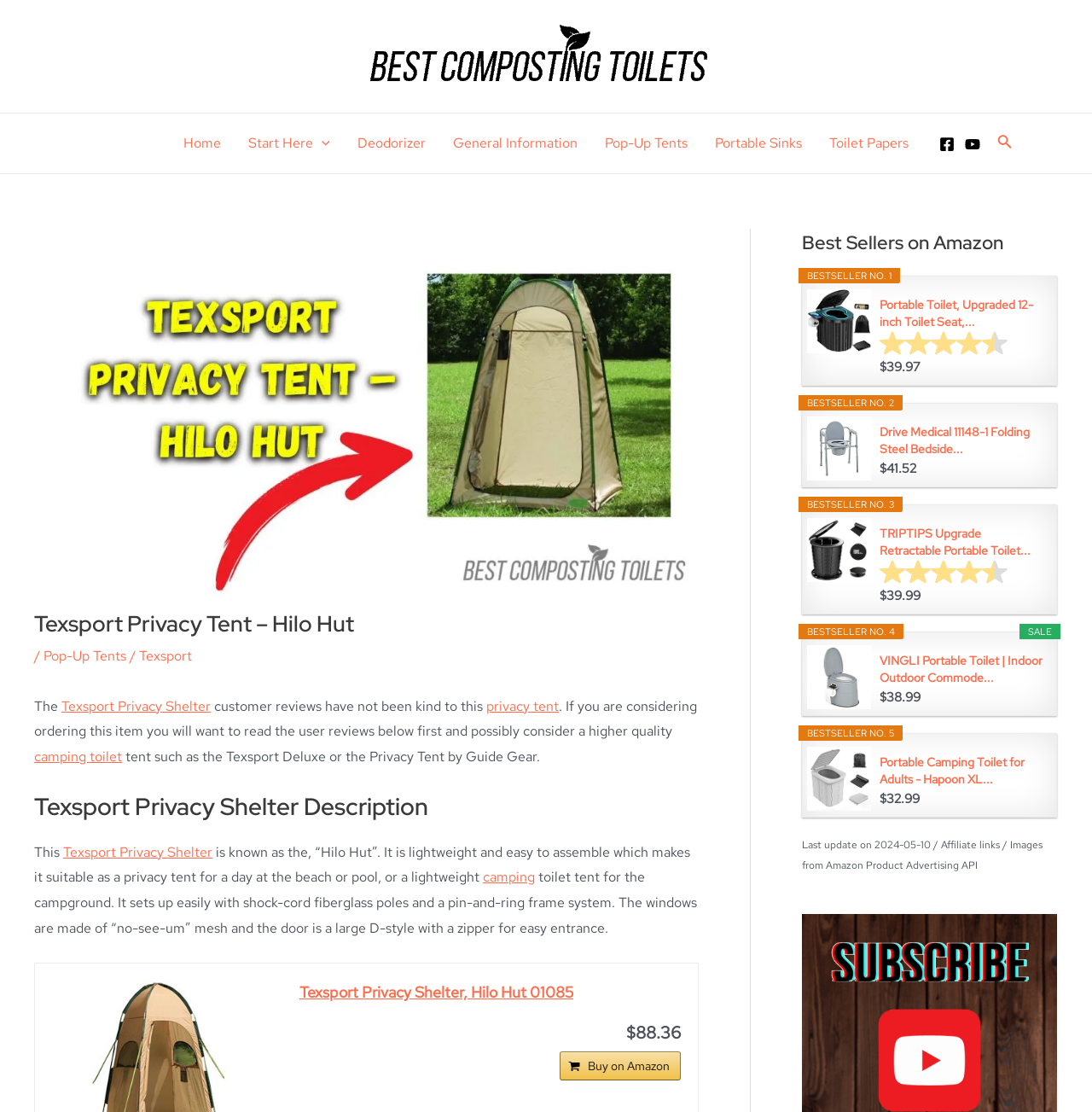Identify the bounding box coordinates of the clickable region required to complete the instruction: "Go to the Home page". The coordinates should be given as four float numbers within the range of 0 and 1, i.e., [left, top, right, bottom].

[0.156, 0.102, 0.215, 0.156]